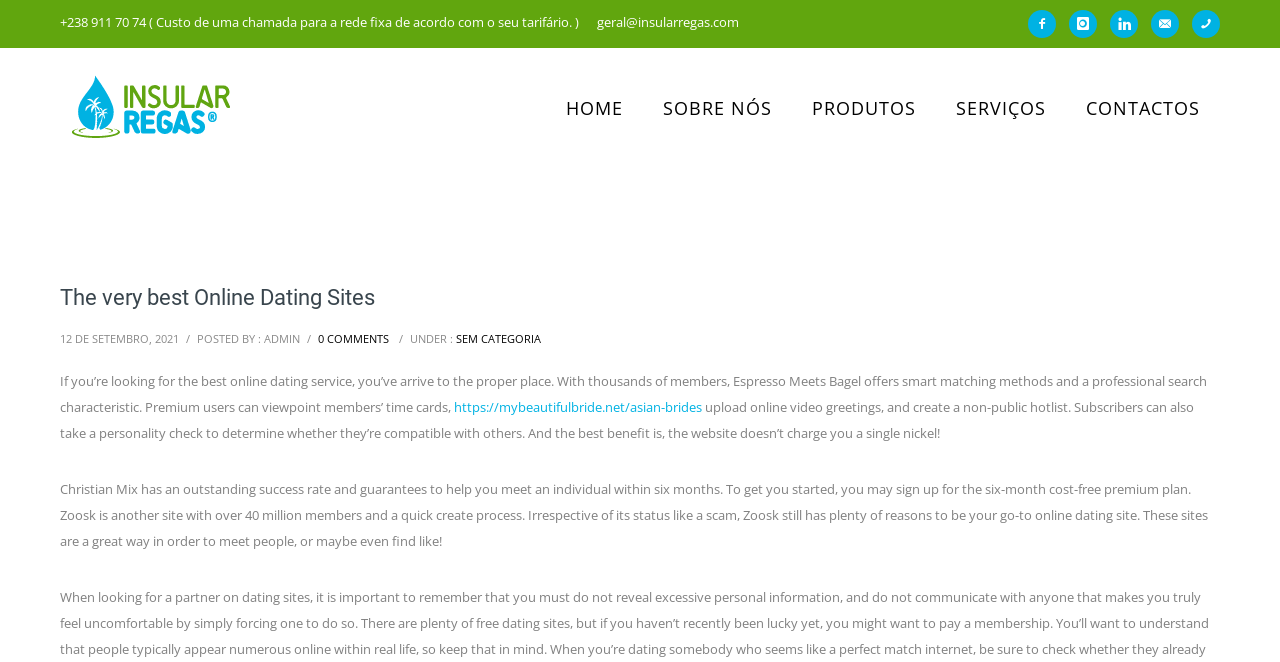What is the phone number for customer support?
Please provide a detailed answer to the question.

The phone number for customer support can be found at the top of the webpage, in the first static text element, which is '+238 911 70 74 (Custo de uma chamada para a rede fixa de acordo com o seu tarifário.)'.